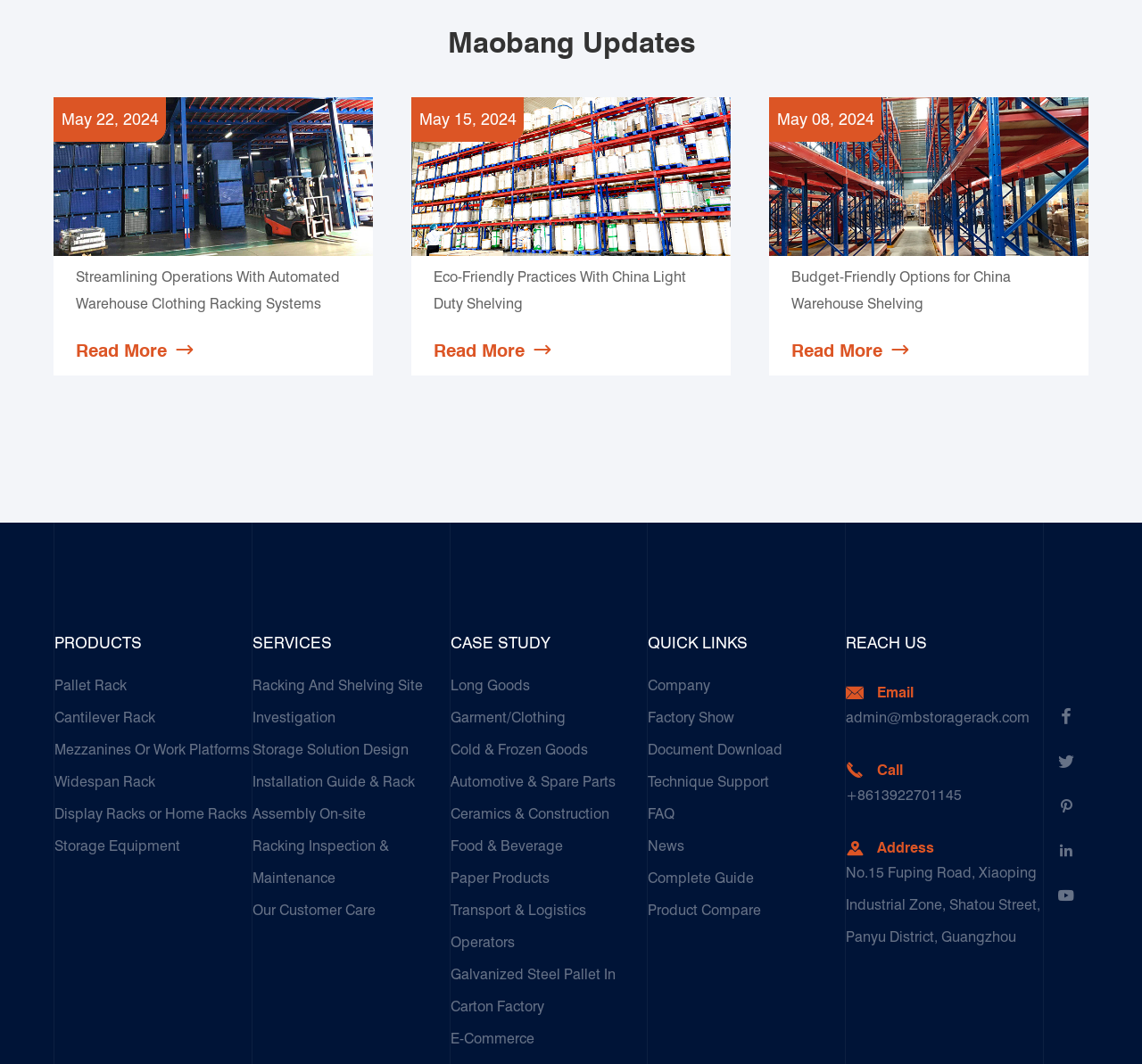Please locate the bounding box coordinates of the region I need to click to follow this instruction: "Contact us through email".

[0.741, 0.659, 0.913, 0.689]